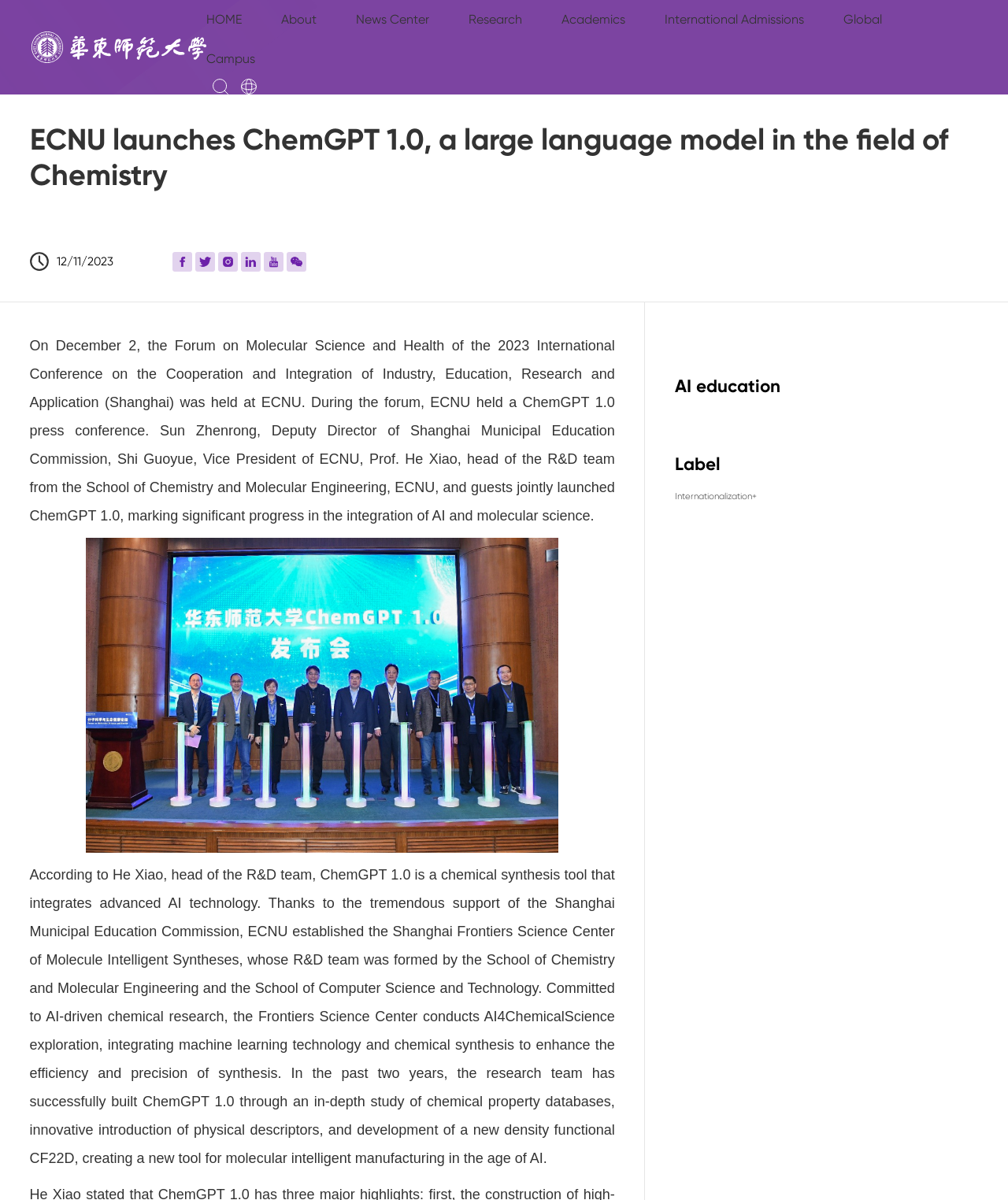Using the webpage screenshot and the element description AI education, determine the bounding box coordinates. Specify the coordinates in the format (top-left x, top-left y, bottom-right x, bottom-right y) with values ranging from 0 to 1.

[0.114, 0.052, 0.17, 0.077]